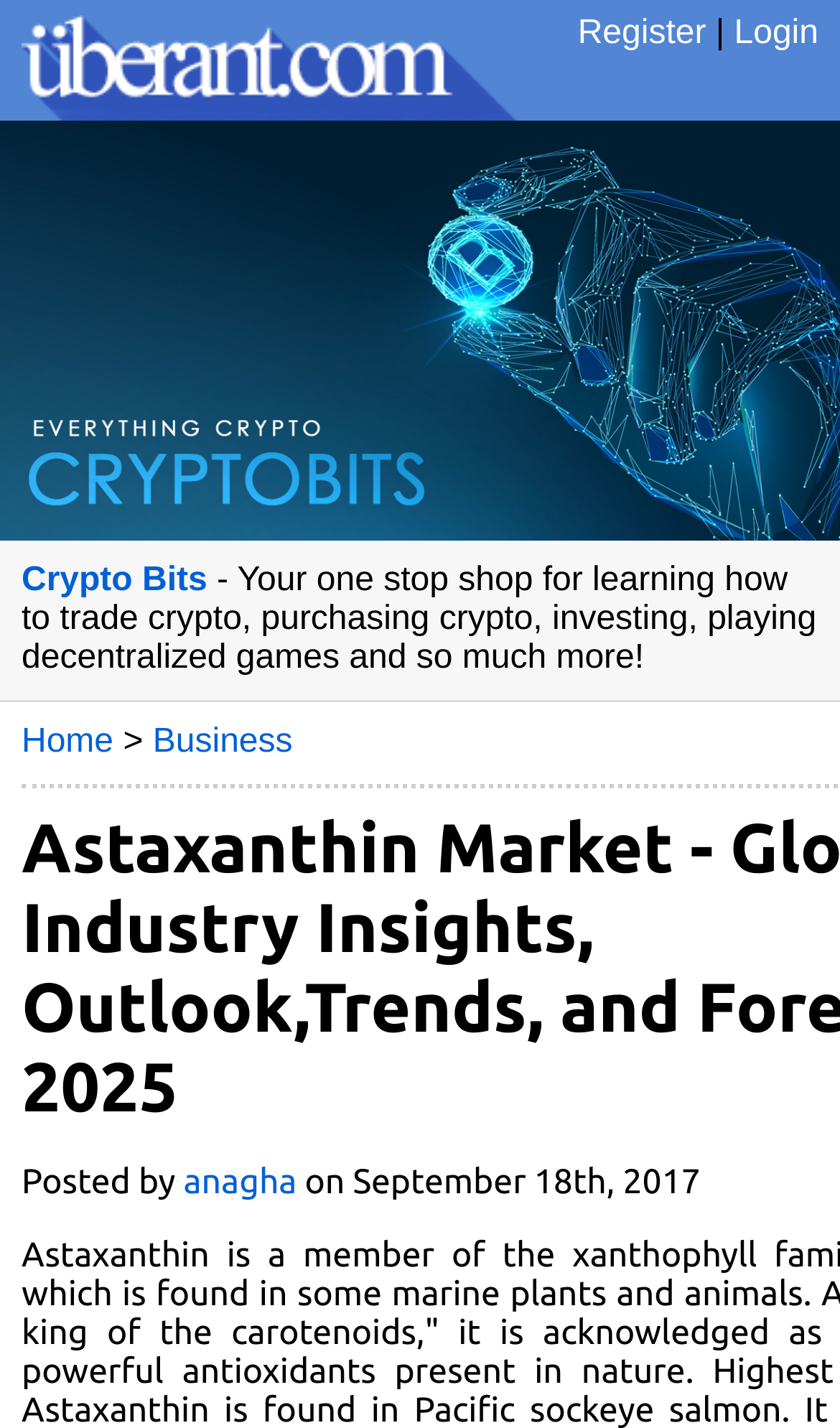Pinpoint the bounding box coordinates of the area that should be clicked to complete the following instruction: "Register on the website". The coordinates must be given as four float numbers between 0 and 1, i.e., [left, top, right, bottom].

[0.688, 0.011, 0.841, 0.036]